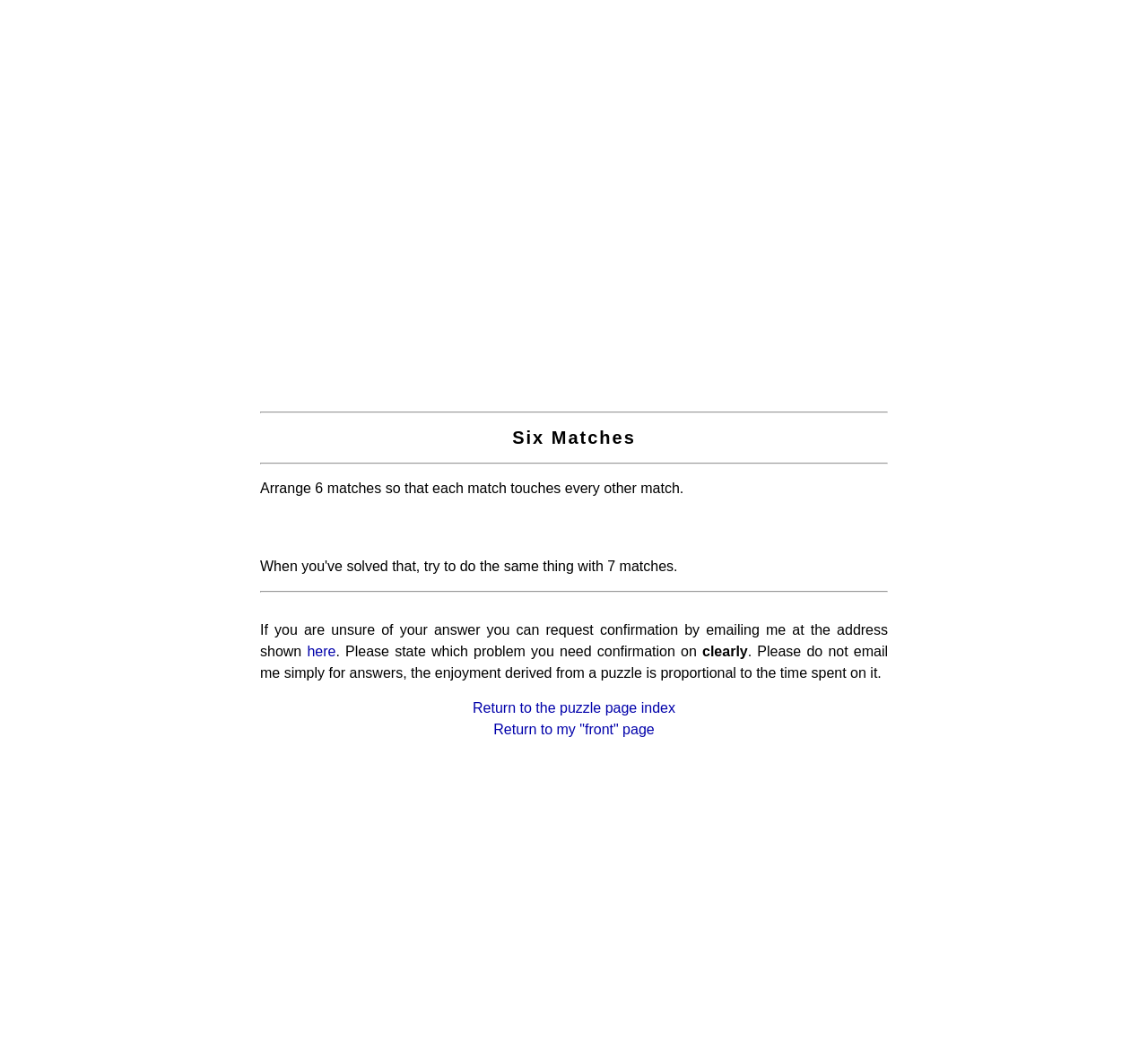Give a one-word or one-phrase response to the question:
How can I get confirmation for my answer?

Email the address